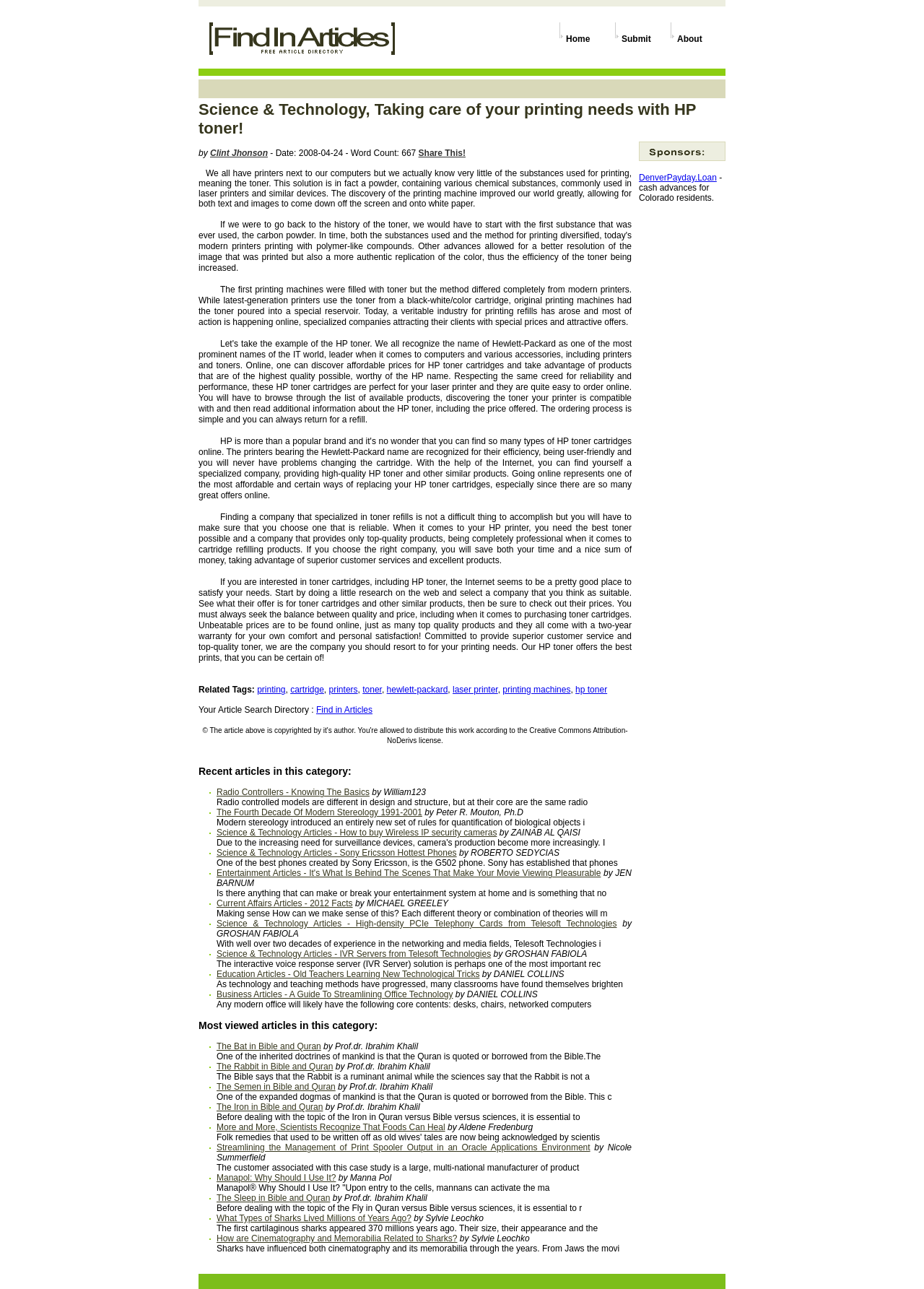Kindly determine the bounding box coordinates of the area that needs to be clicked to fulfill this instruction: "Read the article by Clint Jhonson".

[0.227, 0.115, 0.29, 0.123]